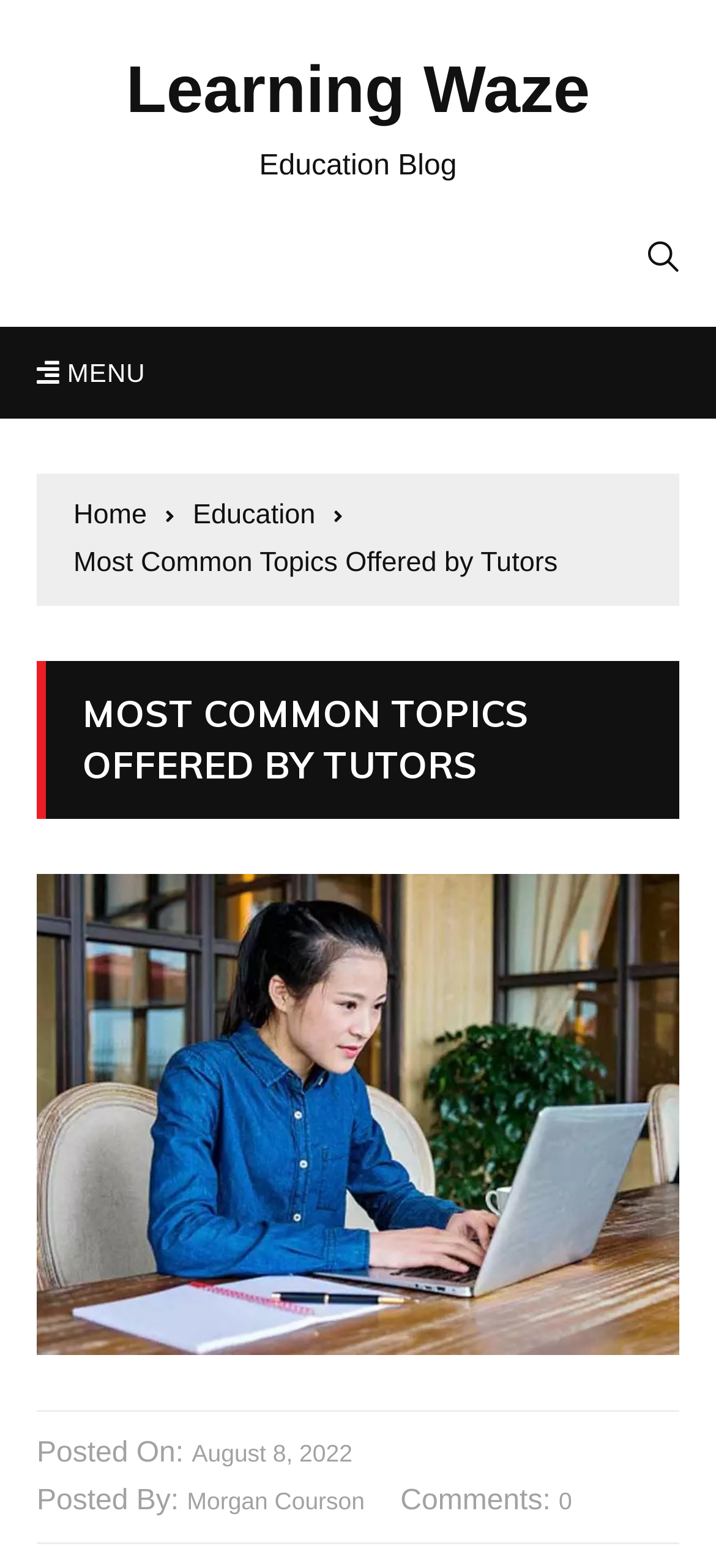From the webpage screenshot, predict the bounding box coordinates (top-left x, top-left y, bottom-right x, bottom-right y) for the UI element described here: Experience Cloud

None